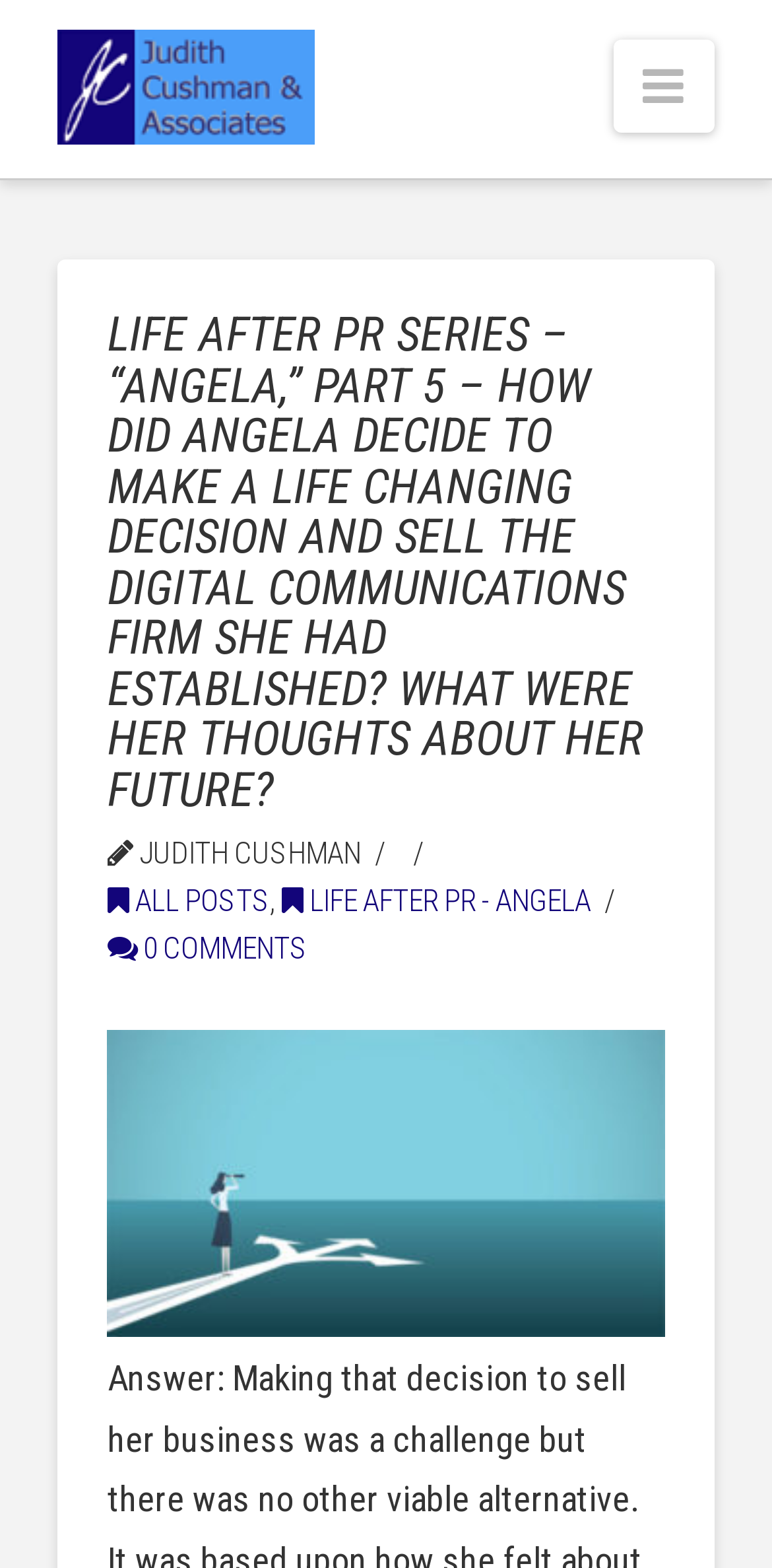What is the topic of the 'Life After PR Series'?
From the image, provide a succinct answer in one word or a short phrase.

Angela